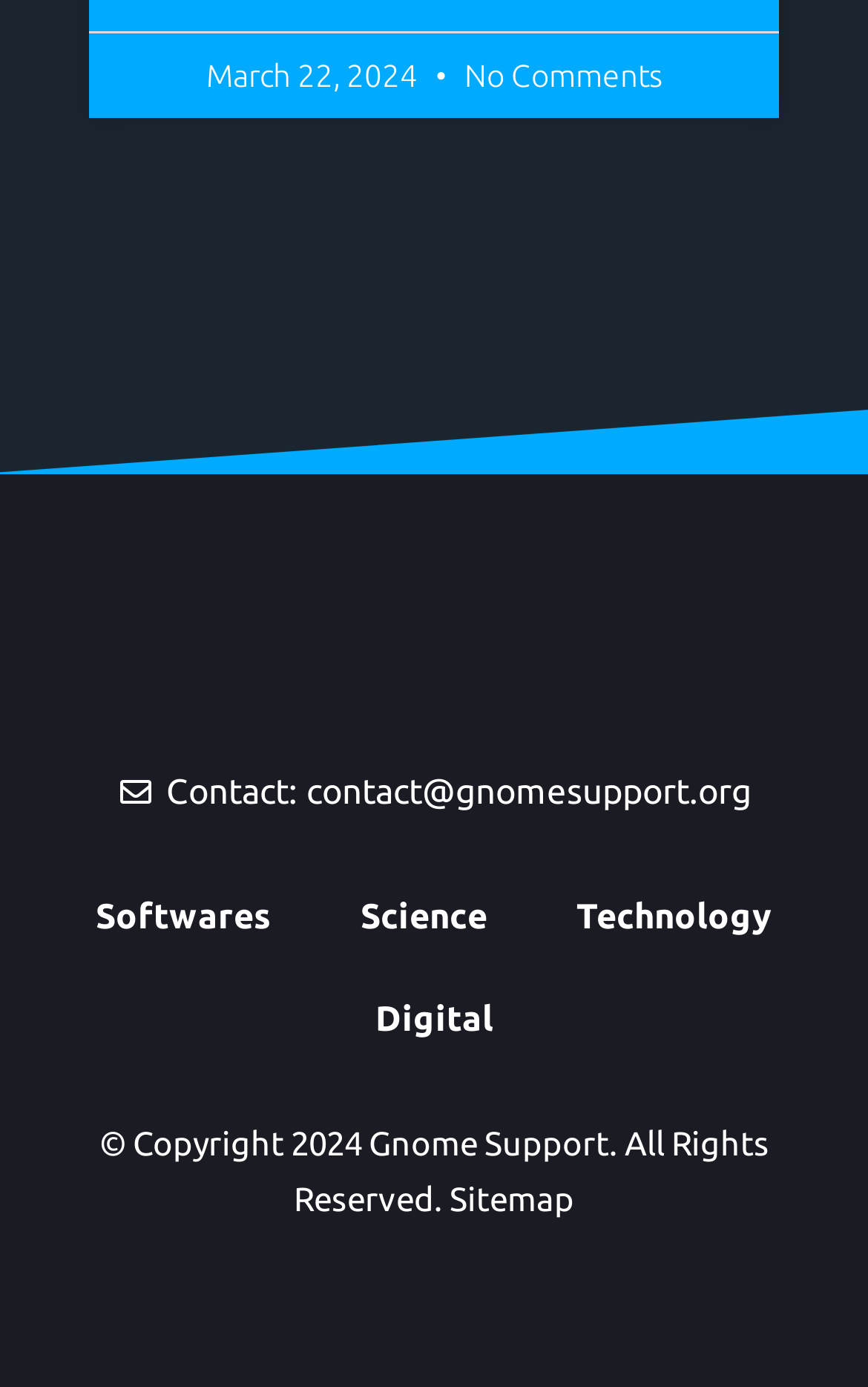Analyze the image and deliver a detailed answer to the question: What is the email address for contact?

The contact email address is mentioned on the webpage, below the logo image, as 'Contact: contact@gnomesupport.org'.